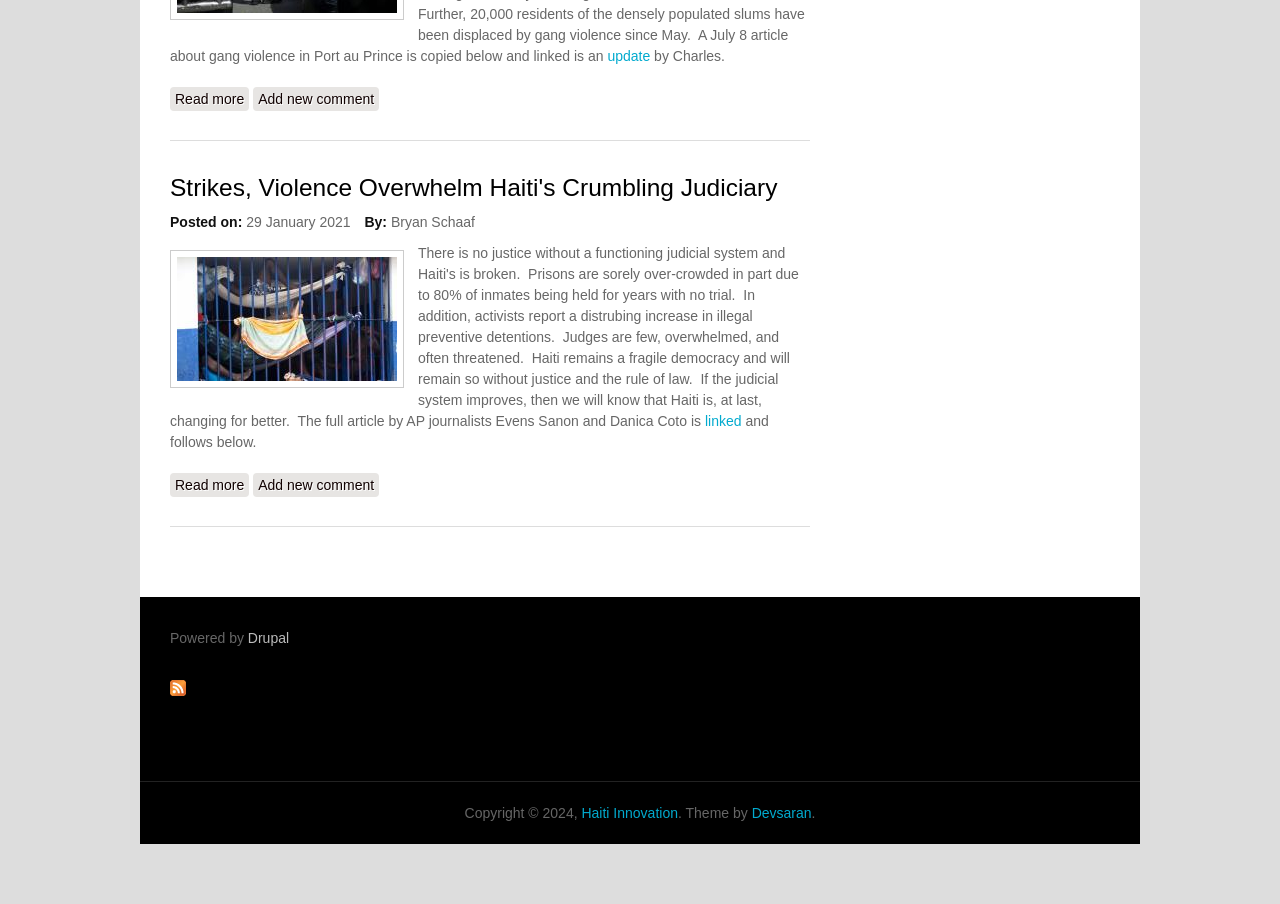Locate the bounding box of the user interface element based on this description: "BOOK CLOSE".

None